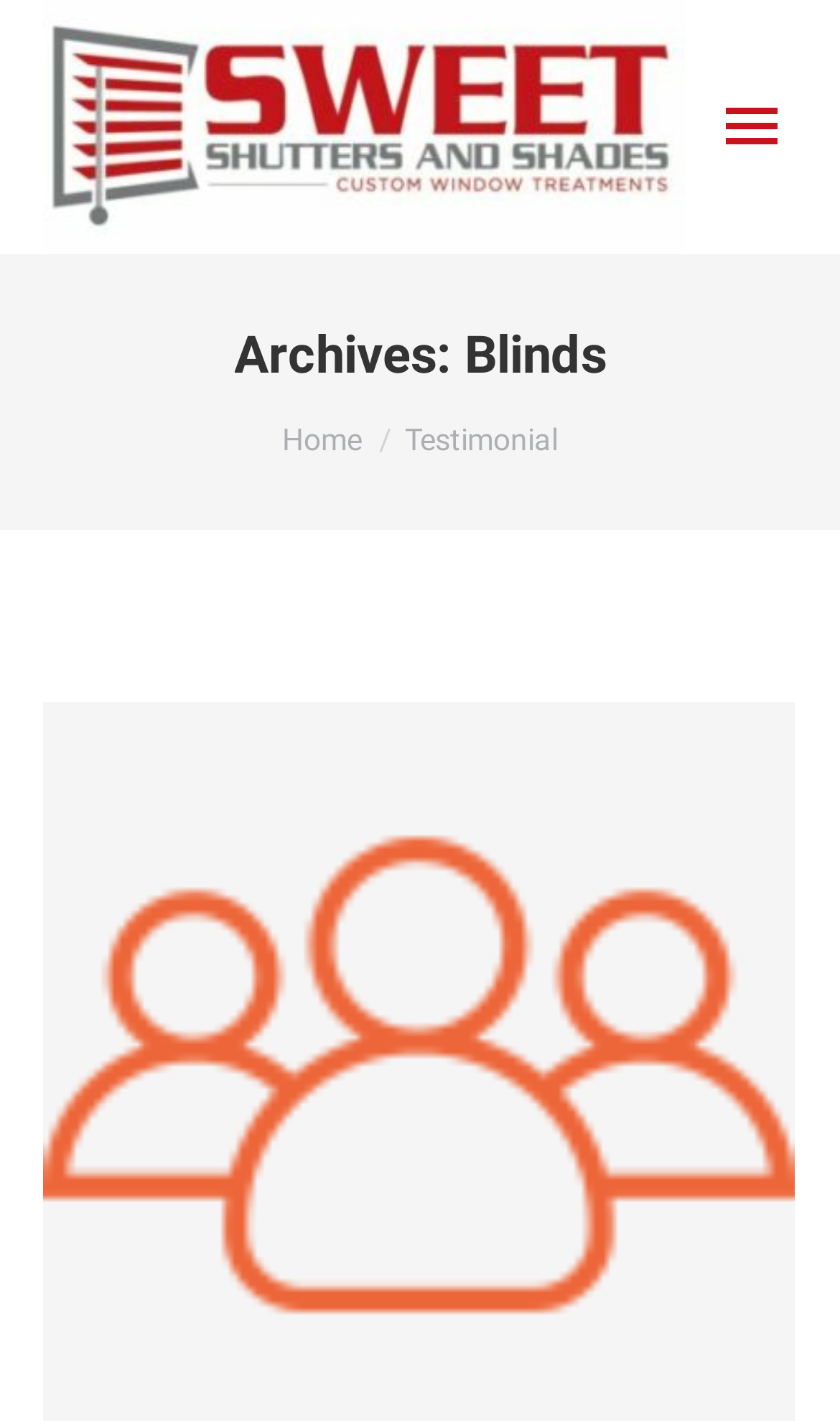Respond to the question below with a concise word or phrase:
How many images are there in the top section?

2